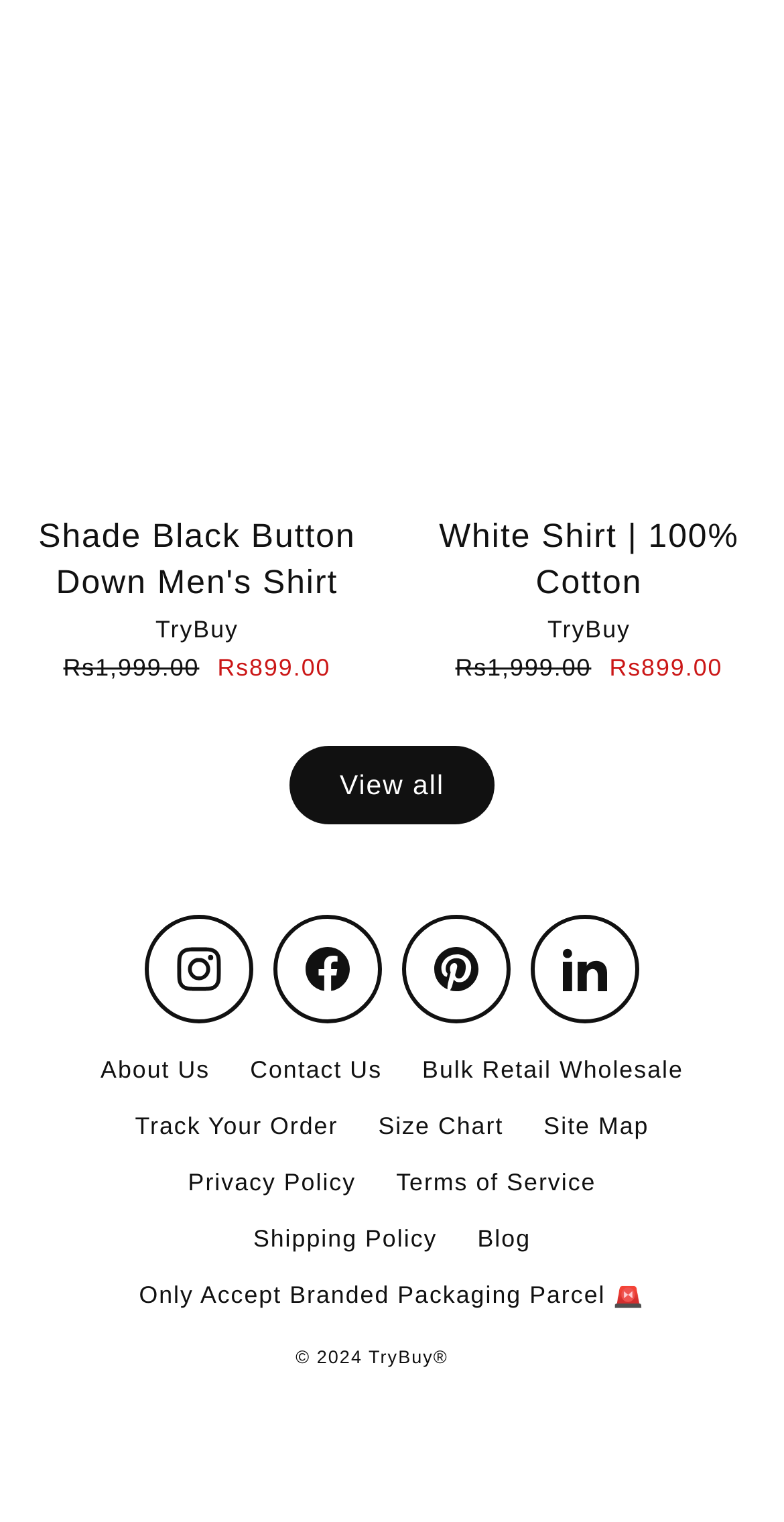What is the last link in the footer section?
Based on the screenshot, respond with a single word or phrase.

Blog